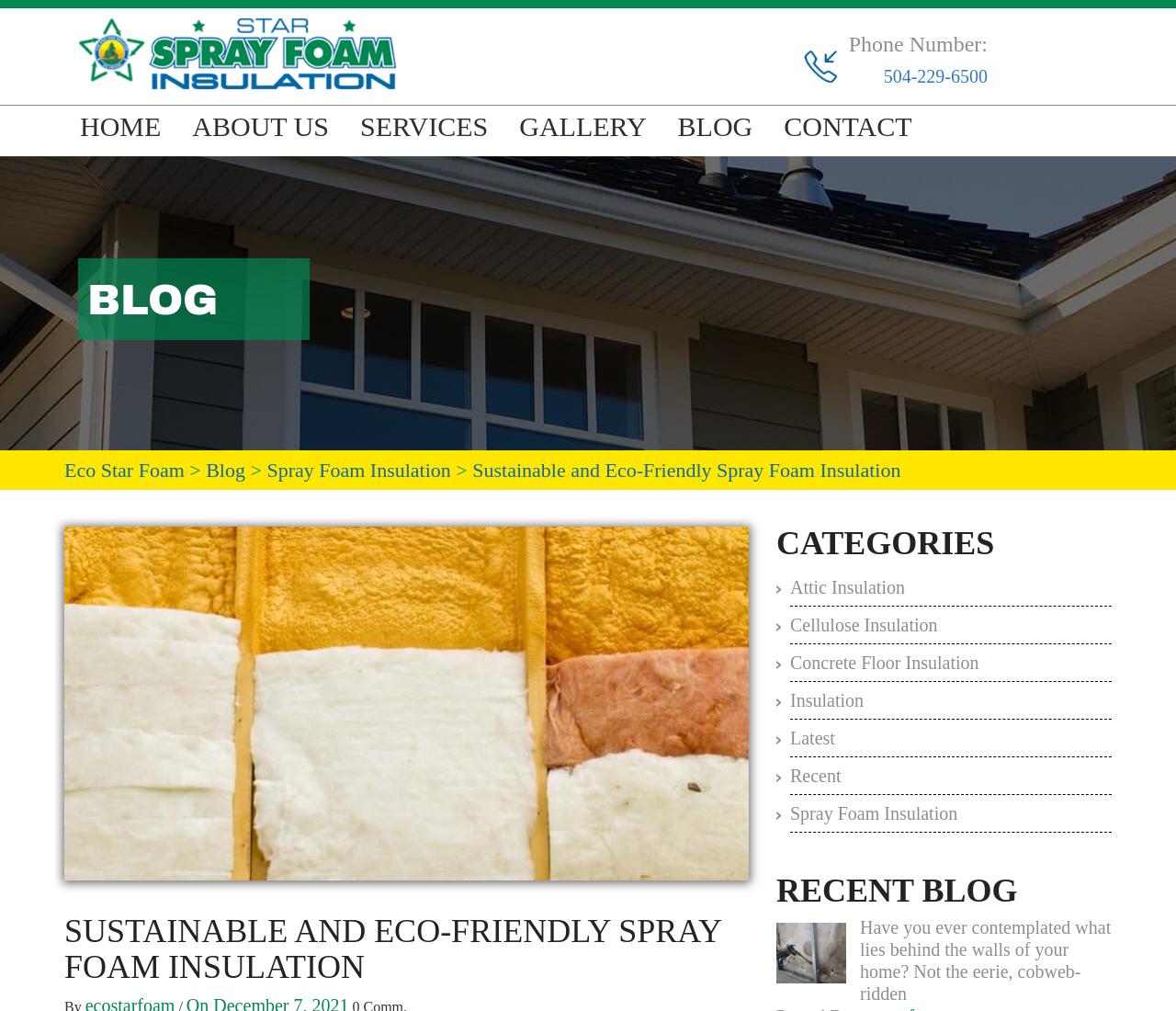Find the bounding box coordinates of the area to click in order to follow the instruction: "Call the phone number".

[0.684, 0.063, 0.84, 0.087]